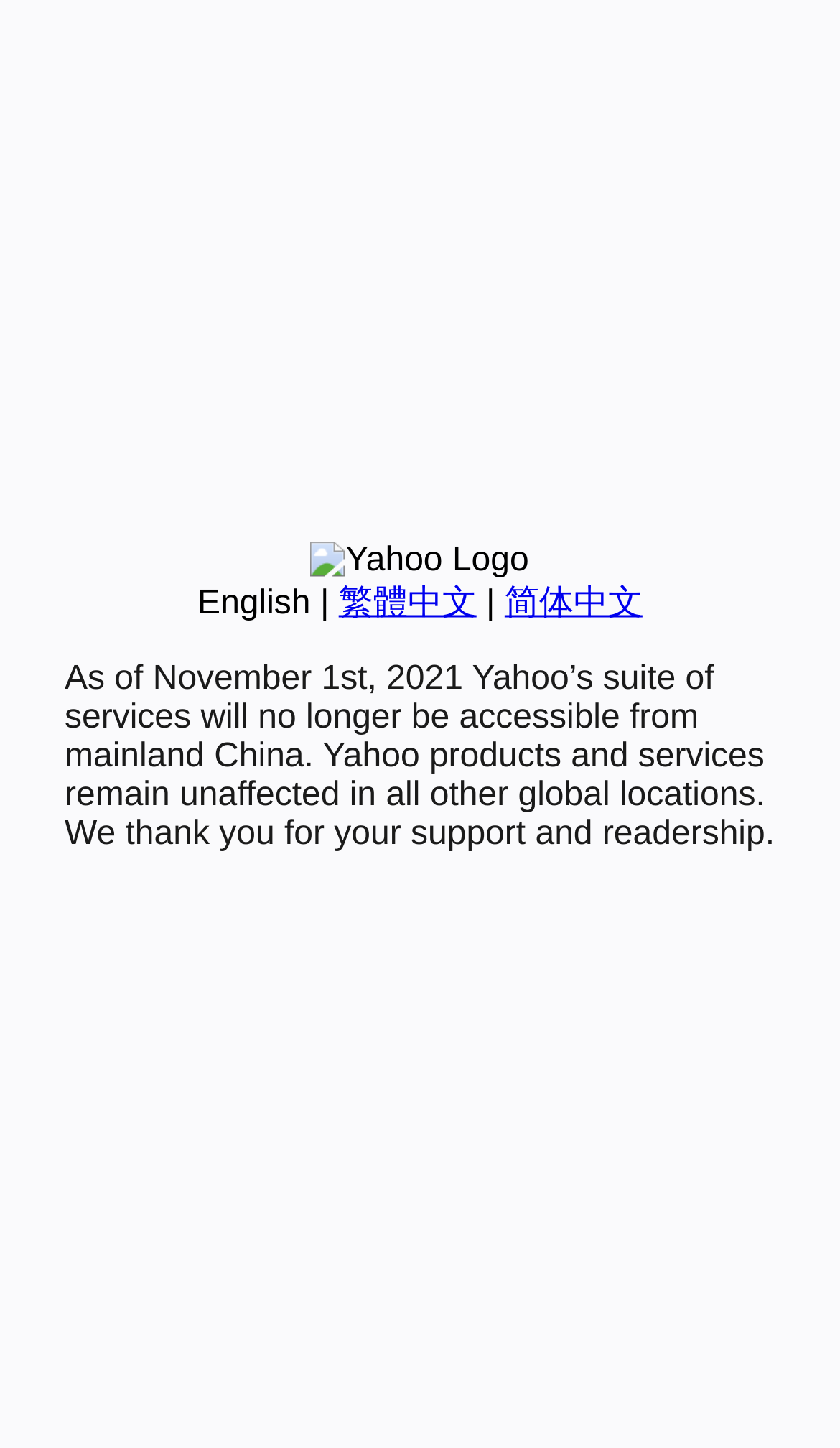Locate the UI element described as follows: "繁體中文". Return the bounding box coordinates as four float numbers between 0 and 1 in the order [left, top, right, bottom].

[0.403, 0.404, 0.567, 0.429]